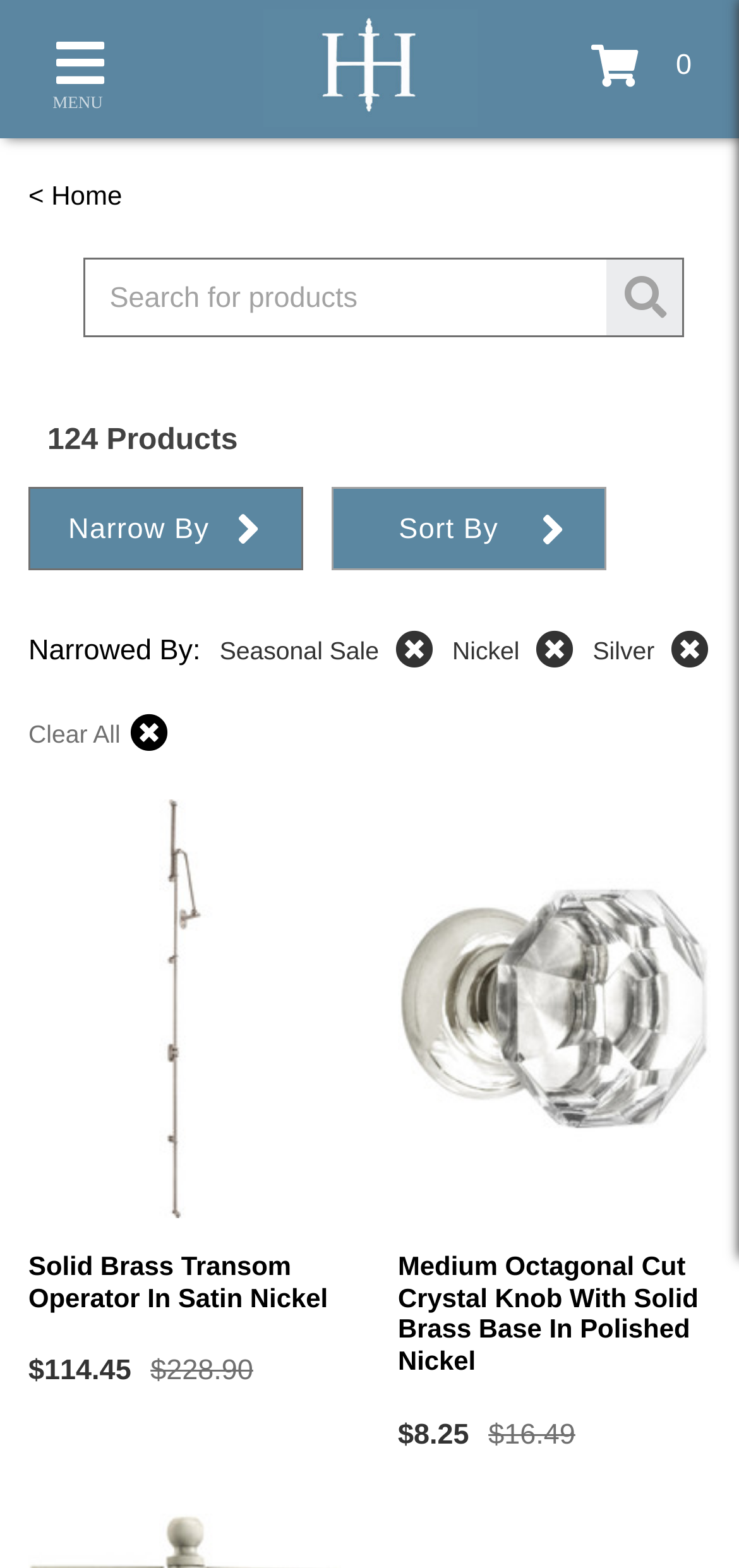Locate the bounding box coordinates of the region to be clicked to comply with the following instruction: "Click the MENU button". The coordinates must be four float numbers between 0 and 1, in the form [left, top, right, bottom].

[0.013, 0.01, 0.203, 0.074]